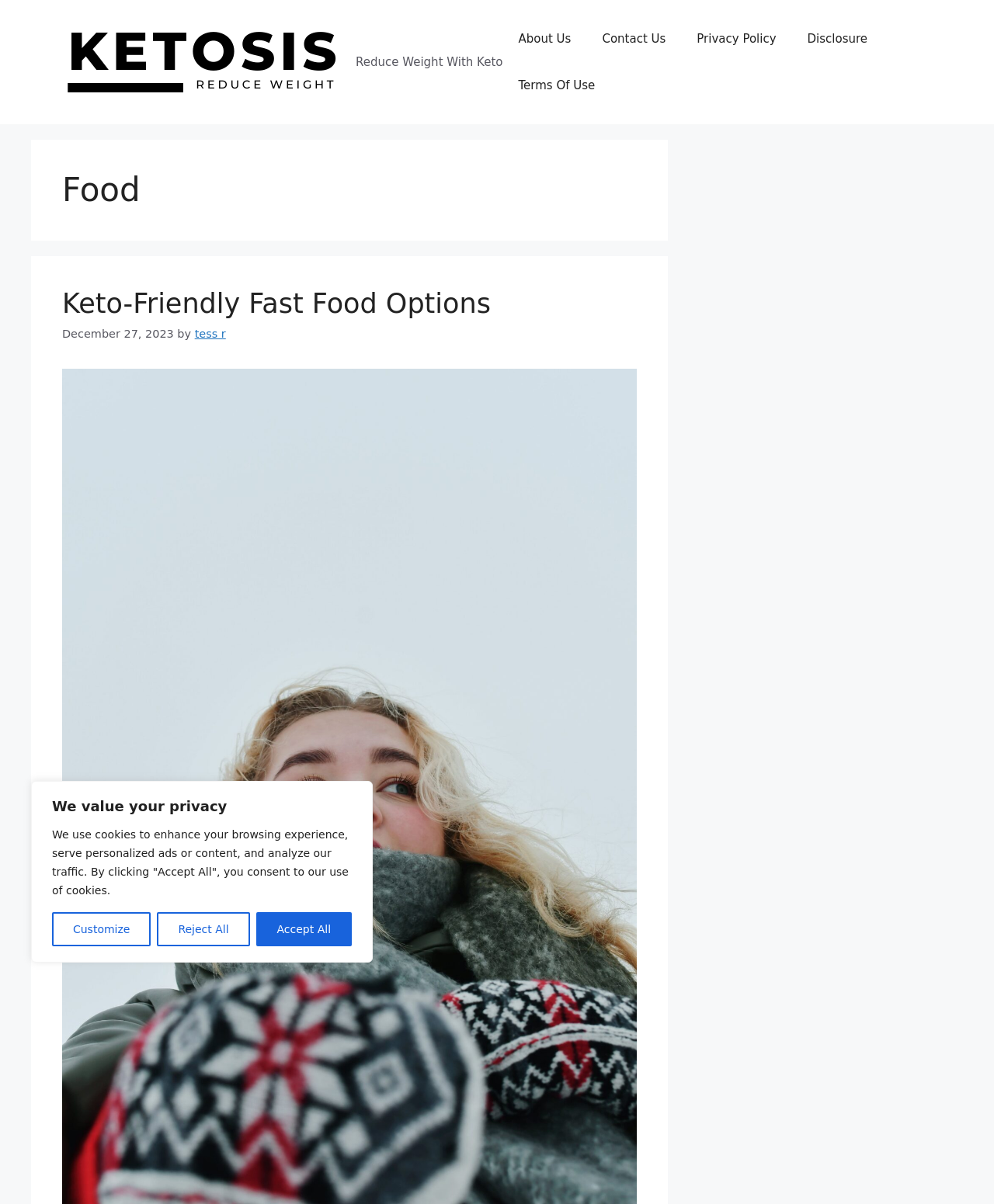Articulate a detailed summary of the webpage's content and design.

The webpage is about food and ketosis for weight reduction. At the top, there is a banner with a link to the site's homepage. Below the banner, there is a heading that reads "Reduce Weight With Keto". 

To the left of the heading, there is an image with the text "Ketosis Reduce Weight". On the top-right corner, there is a navigation menu with links to "About Us", "Contact Us", "Privacy Policy", "Disclosure", and "Terms Of Use".

Below the navigation menu, there is a section with a heading that reads "Food". Underneath, there is another heading that reads "Keto-Friendly Fast Food Options" with a link to the same title. This section also includes the date "December 27, 2023" and the author's name "tess r".

At the bottom of the page, there is a cookie consent notification with a heading that reads "We value your privacy". This section includes three buttons: "Customize", "Reject All", and "Accept All".